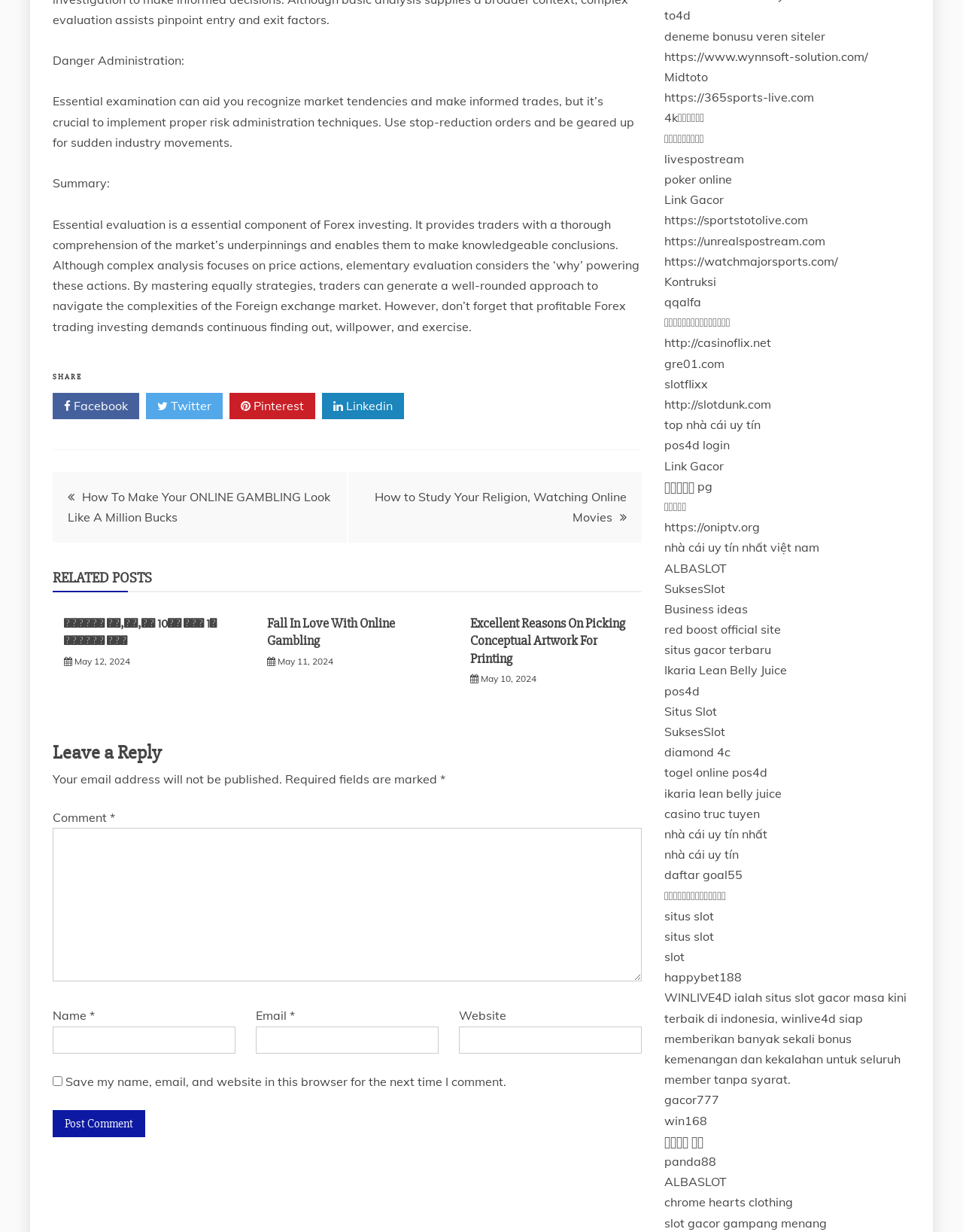Can you show the bounding box coordinates of the region to click on to complete the task described in the instruction: "Click the Facebook link"?

[0.055, 0.319, 0.145, 0.34]